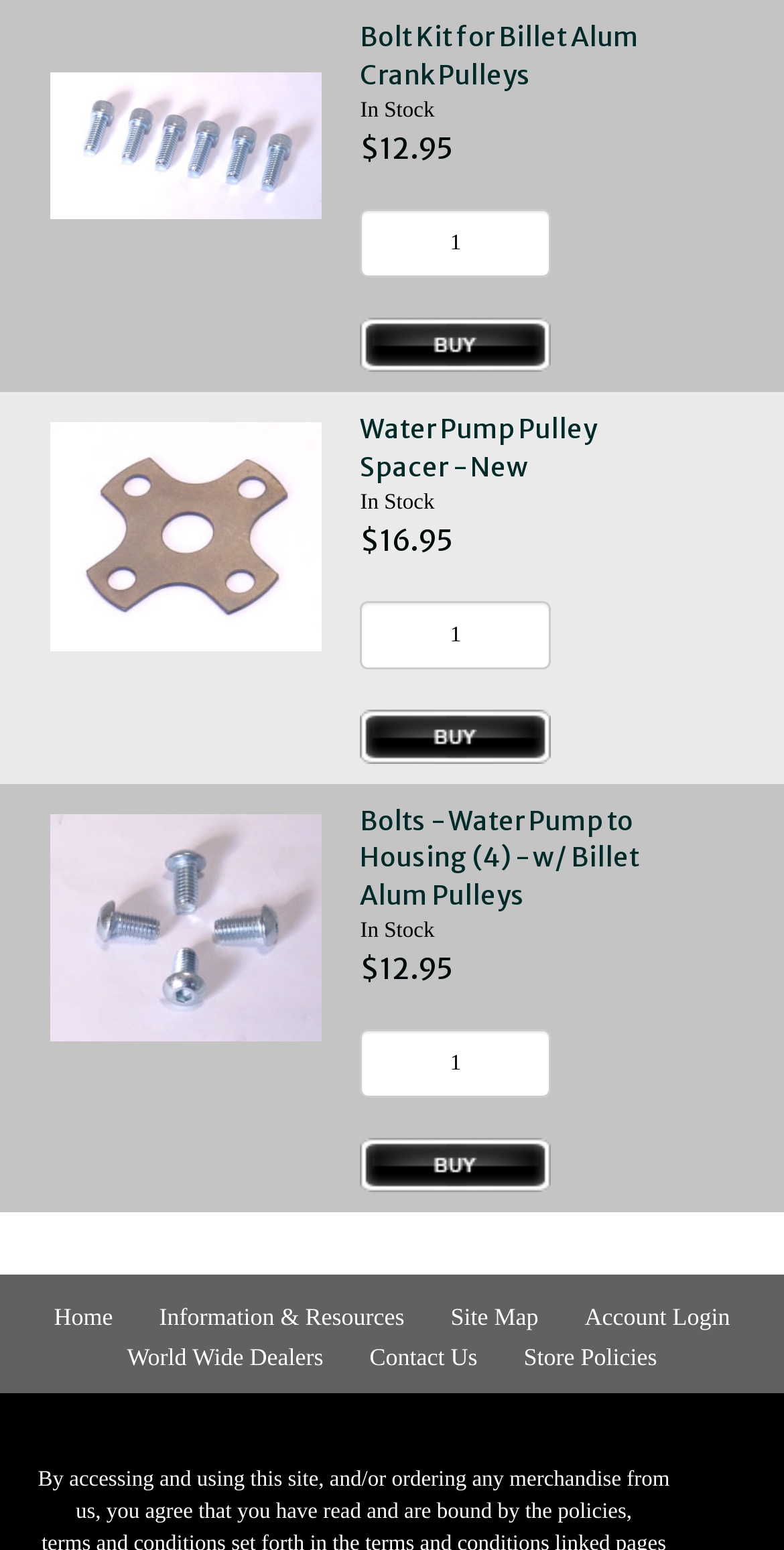Please provide the bounding box coordinates for the element that needs to be clicked to perform the following instruction: "Click the 'Add to Basket' button for 'Bolt Kit for Billet Alum Crank Pulleys'". The coordinates should be given as four float numbers between 0 and 1, i.e., [left, top, right, bottom].

[0.459, 0.205, 0.703, 0.24]